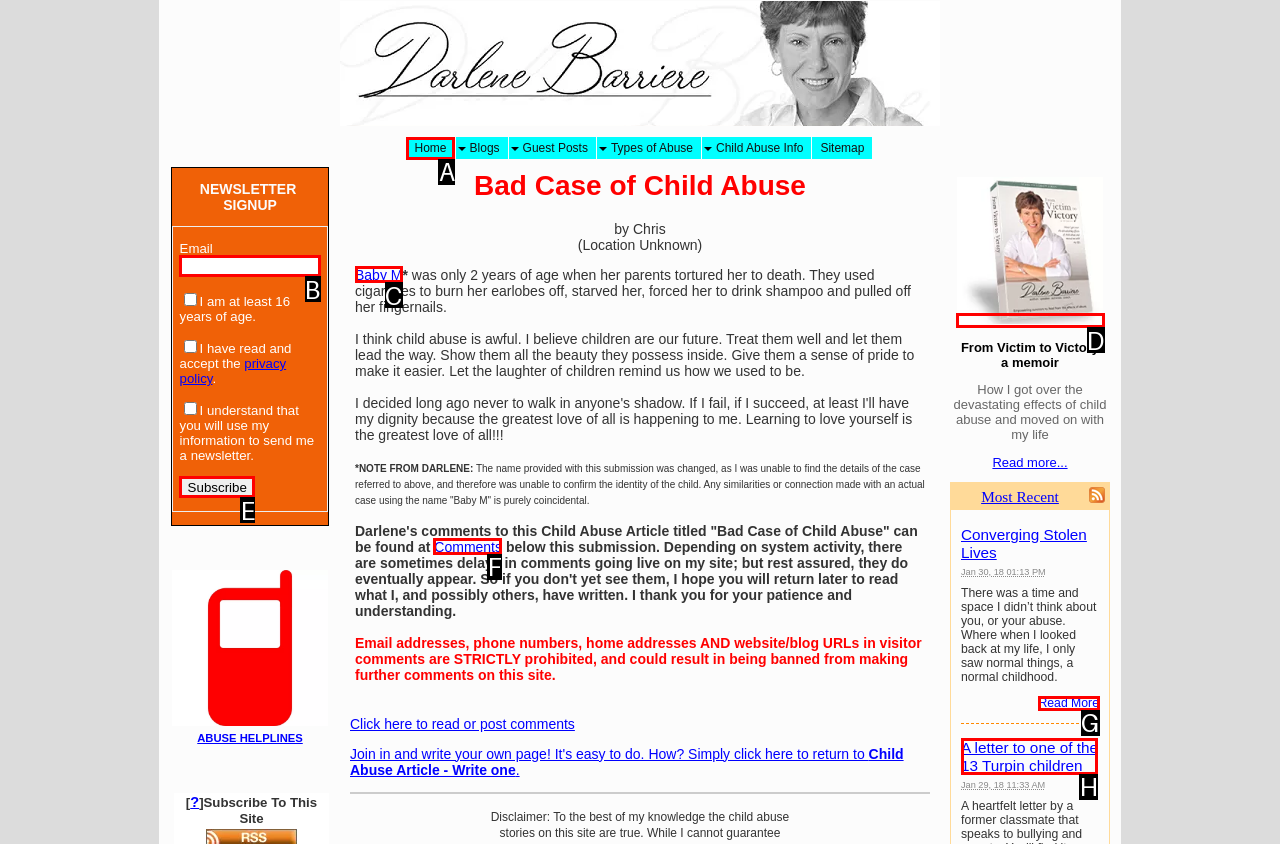Select the HTML element to finish the task: Click on the 'Comments' link Reply with the letter of the correct option.

F